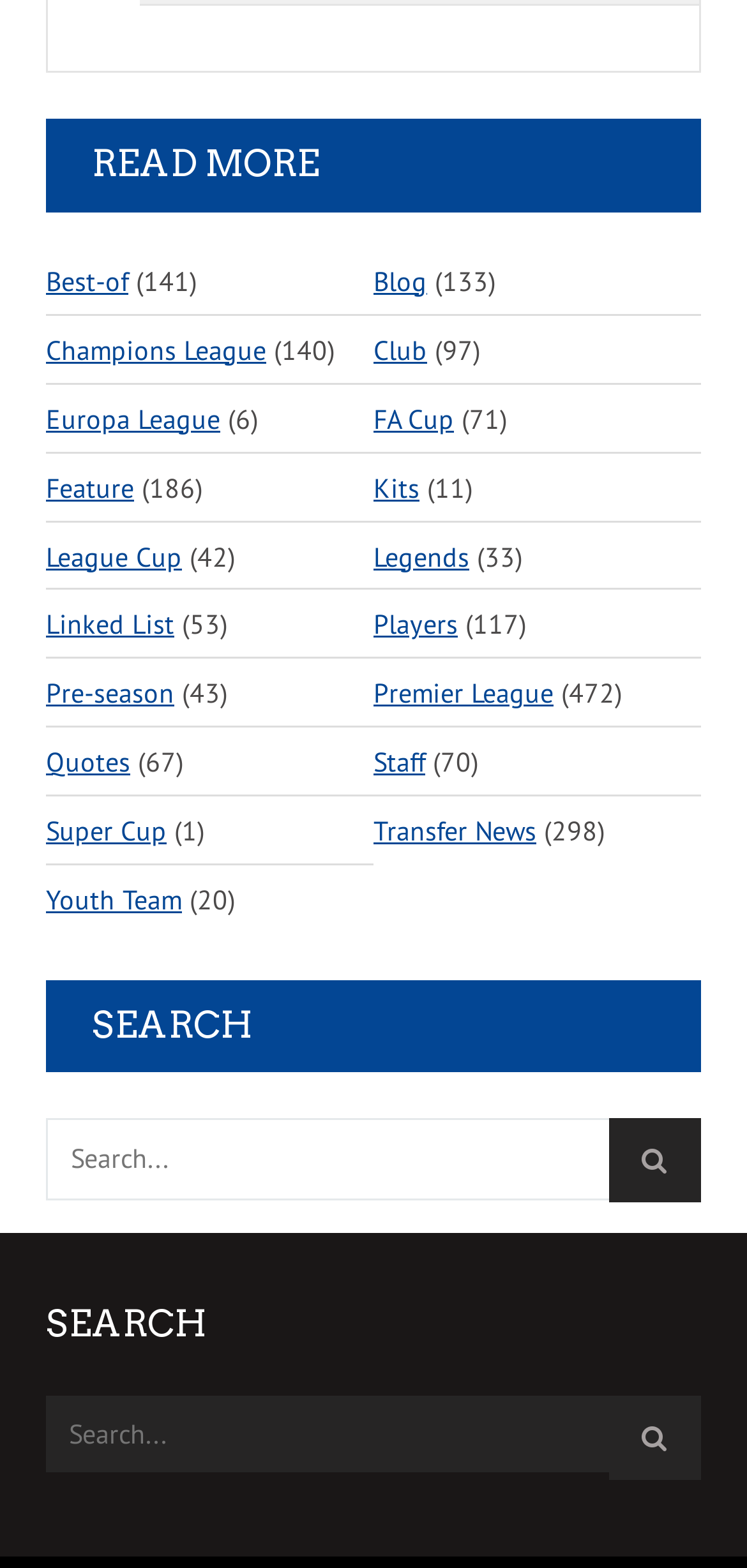What is the purpose of the search bar?
Give a single word or phrase as your answer by examining the image.

To search for content